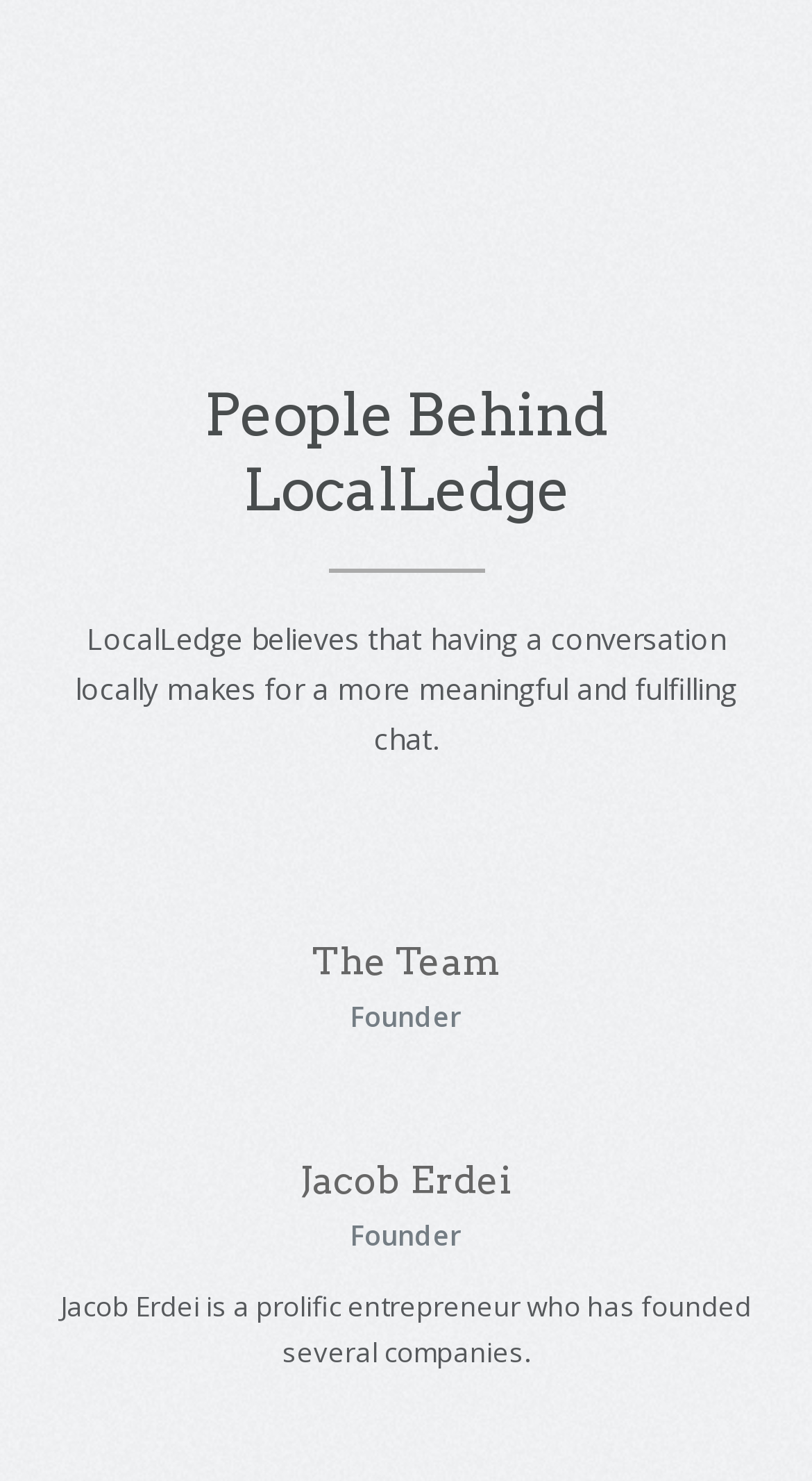How many social media platforms can Jacob Erdei be followed on?
Kindly answer the question with as much detail as you can.

On the webpage, I see a section about Jacob Erdei, the founder of LocalLedge, which mentions 'Follow Jacob Erdei on' and lists two social media platforms, Facebook and Google Plus, with links to his profiles.